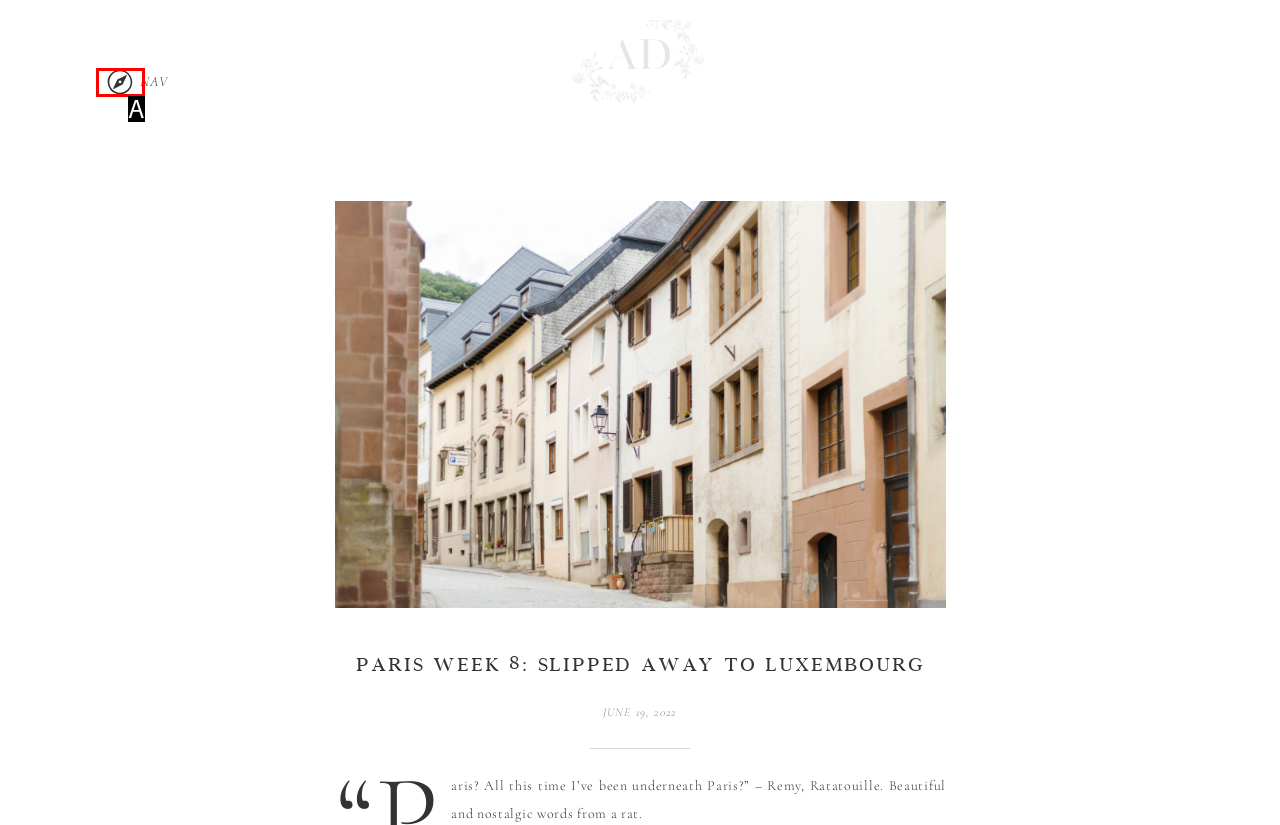Select the option that aligns with the description: aria-label="YouTube - White Circle"
Respond with the letter of the correct choice from the given options.

None